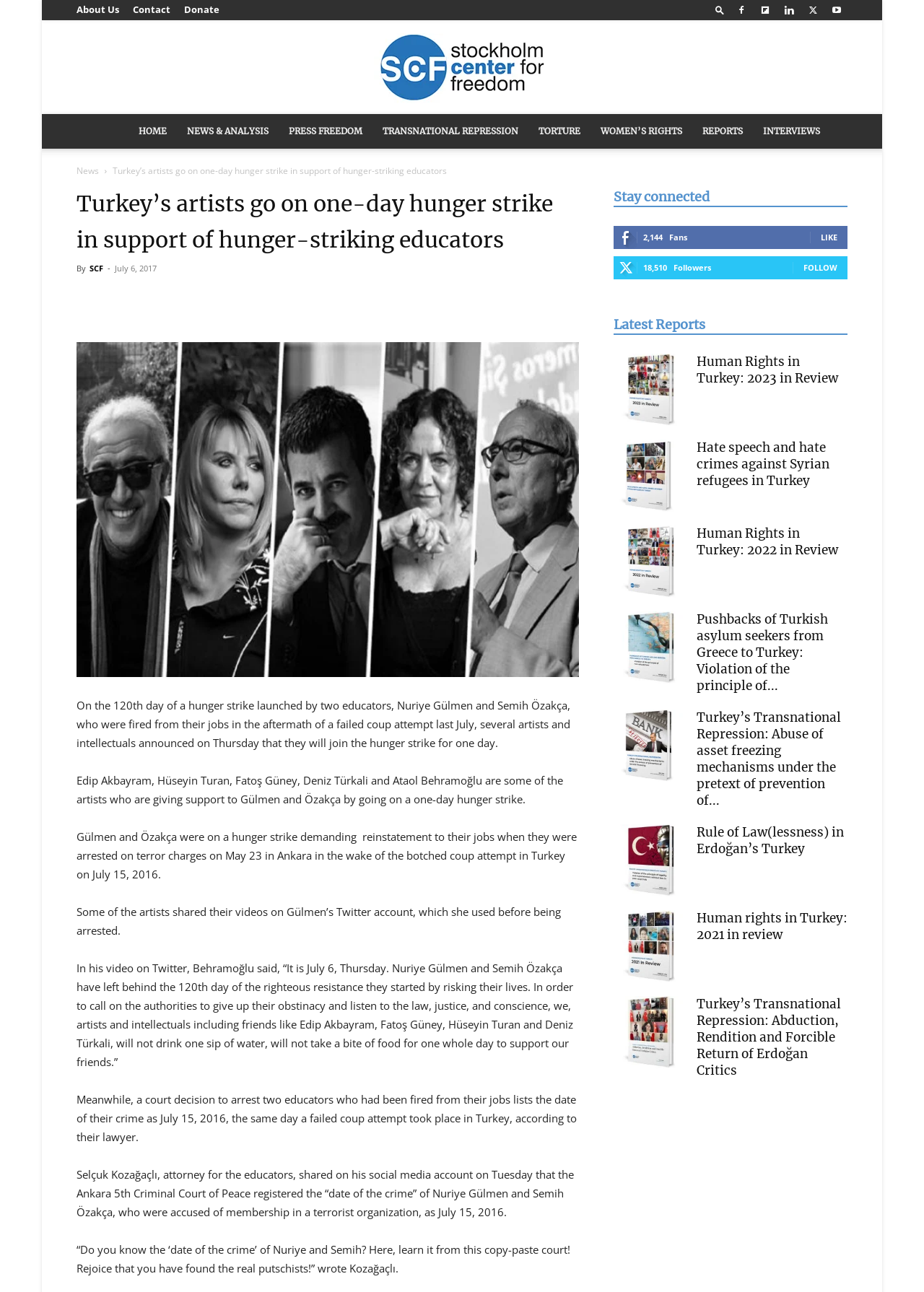Locate the bounding box coordinates of the area where you should click to accomplish the instruction: "Follow the Stockholm Center for Freedom".

[0.87, 0.203, 0.906, 0.211]